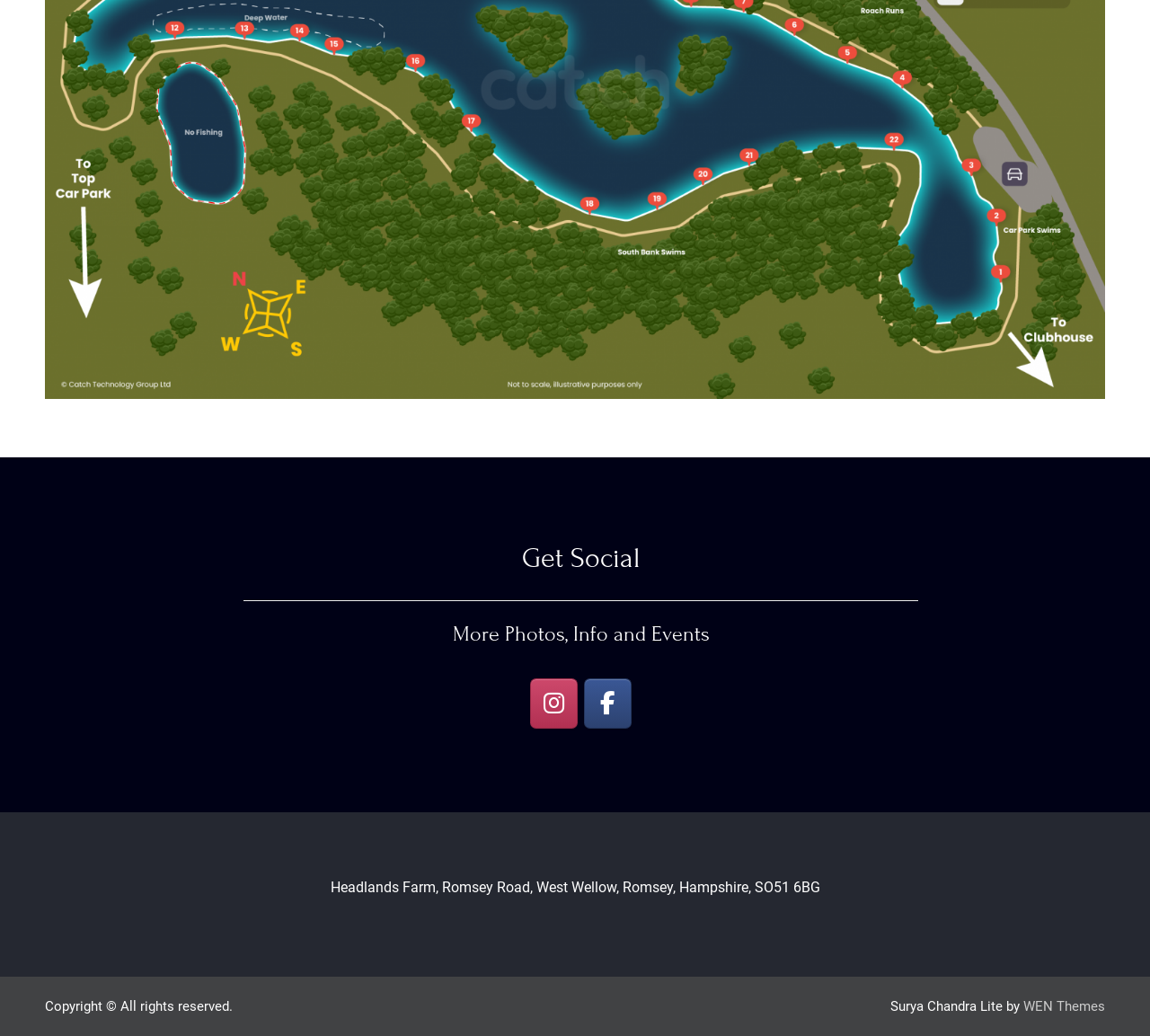Using the description "WEN Themes", locate and provide the bounding box of the UI element.

[0.89, 0.963, 0.961, 0.979]